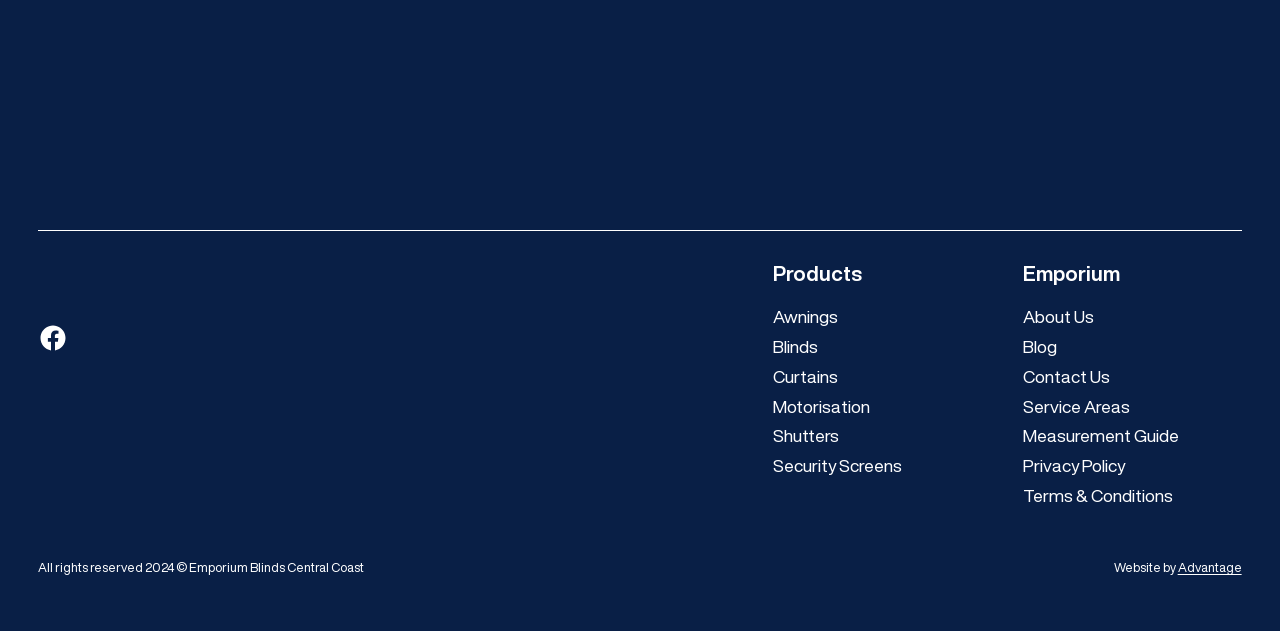What is the name of the social media platform linked on the webpage?
Please respond to the question with a detailed and thorough explanation.

The webpage has a link with the text 'Facebook' which suggests that it is a link to the Facebook social media platform.